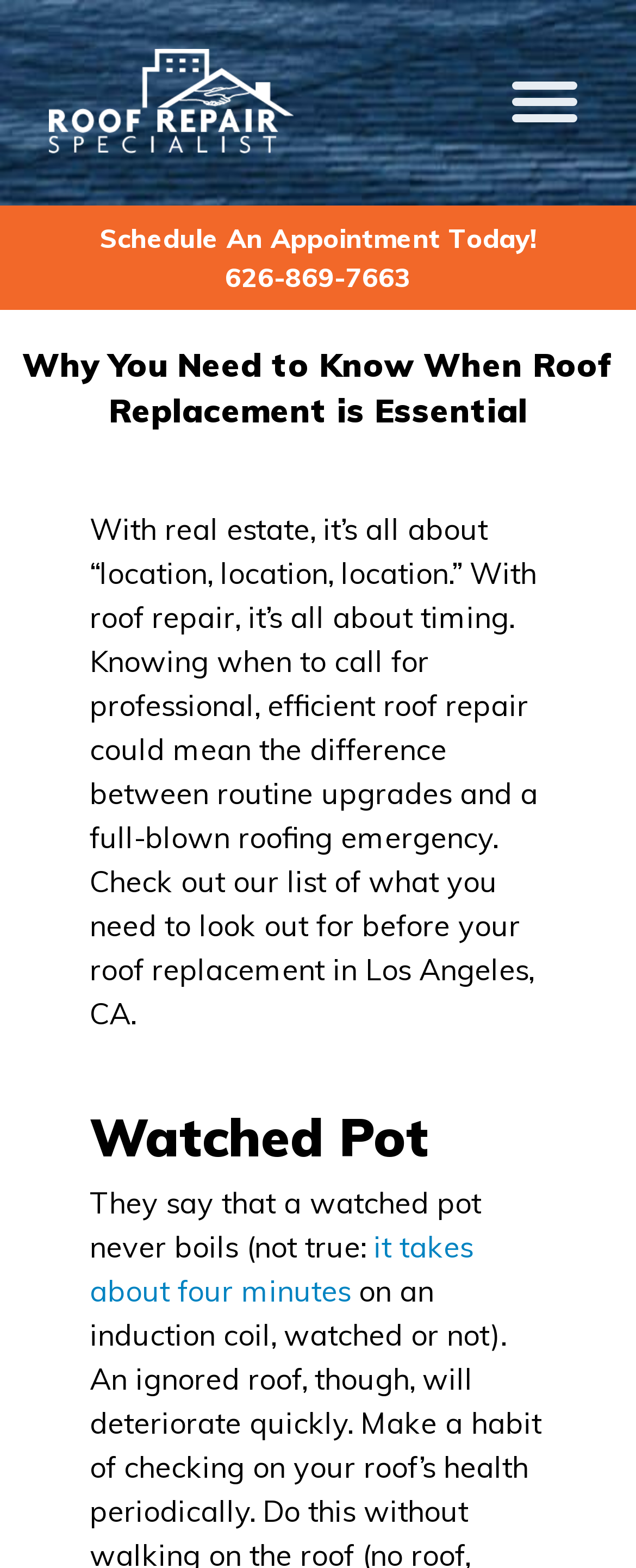Generate a comprehensive description of the webpage content.

The webpage appears to be about roof repair and replacement, specifically in Los Angeles, CA. At the top left of the page, there is a logo for "LA Roofing Repair" accompanied by a link. To the right of the logo, there are two links: "Schedule An Appointment Today!" and a phone number "626-869-7663". 

Below these links, there is a heading that reads "Why You Need to Know When Roof Replacement is Essential". Underneath this heading, there is a paragraph of text that explains the importance of timing in roof repair, stating that knowing when to call for professional help can prevent a full-blown roofing emergency. 

Further down the page, there is another heading titled "Watched Pot", followed by a sentence that starts with "They say that a watched pot never boils" and includes a link to a statement about how long it takes for a pot to boil.